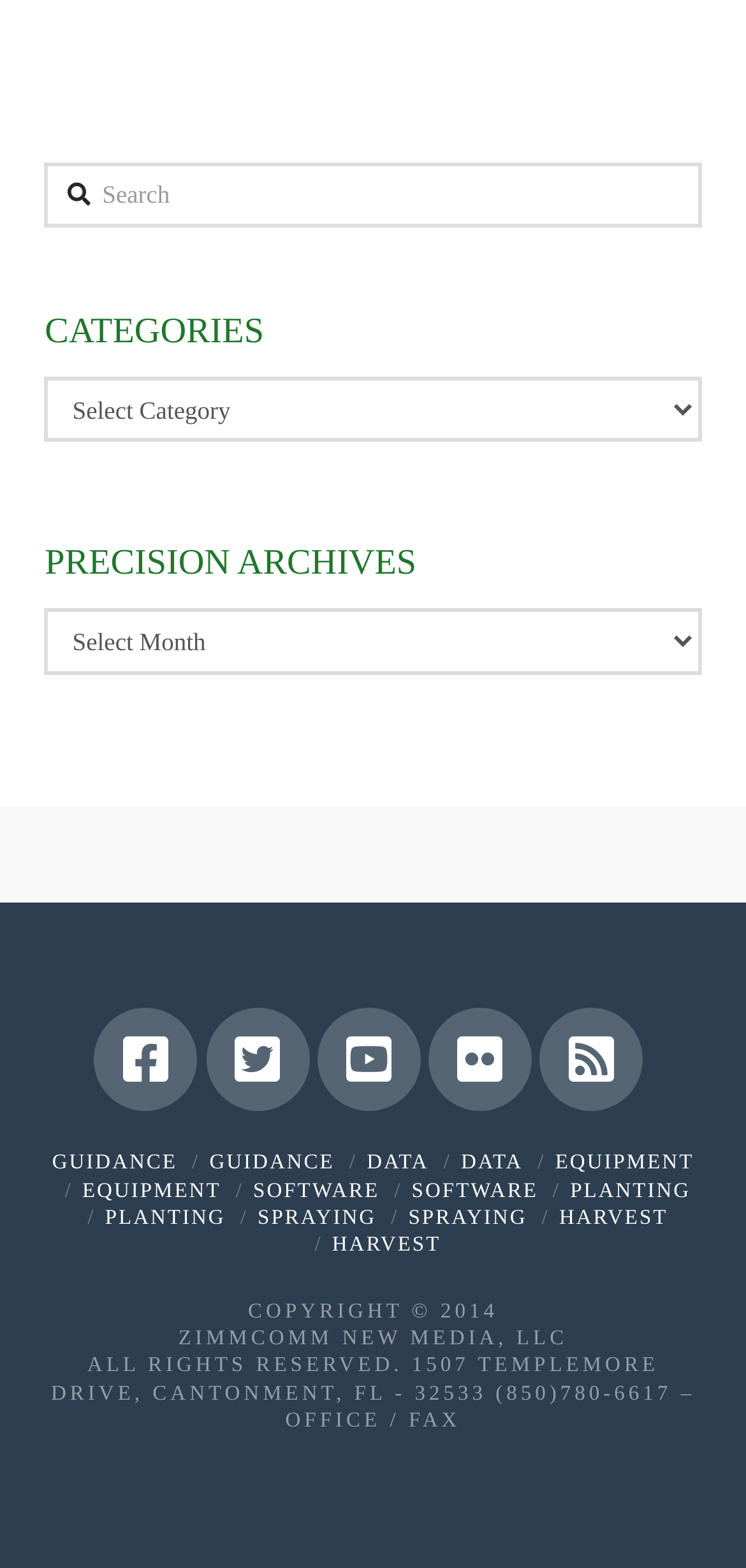What is the company name mentioned at the bottom?
Based on the screenshot, provide a one-word or short-phrase response.

ZIMMCOMM NEW MEDIA, LLC